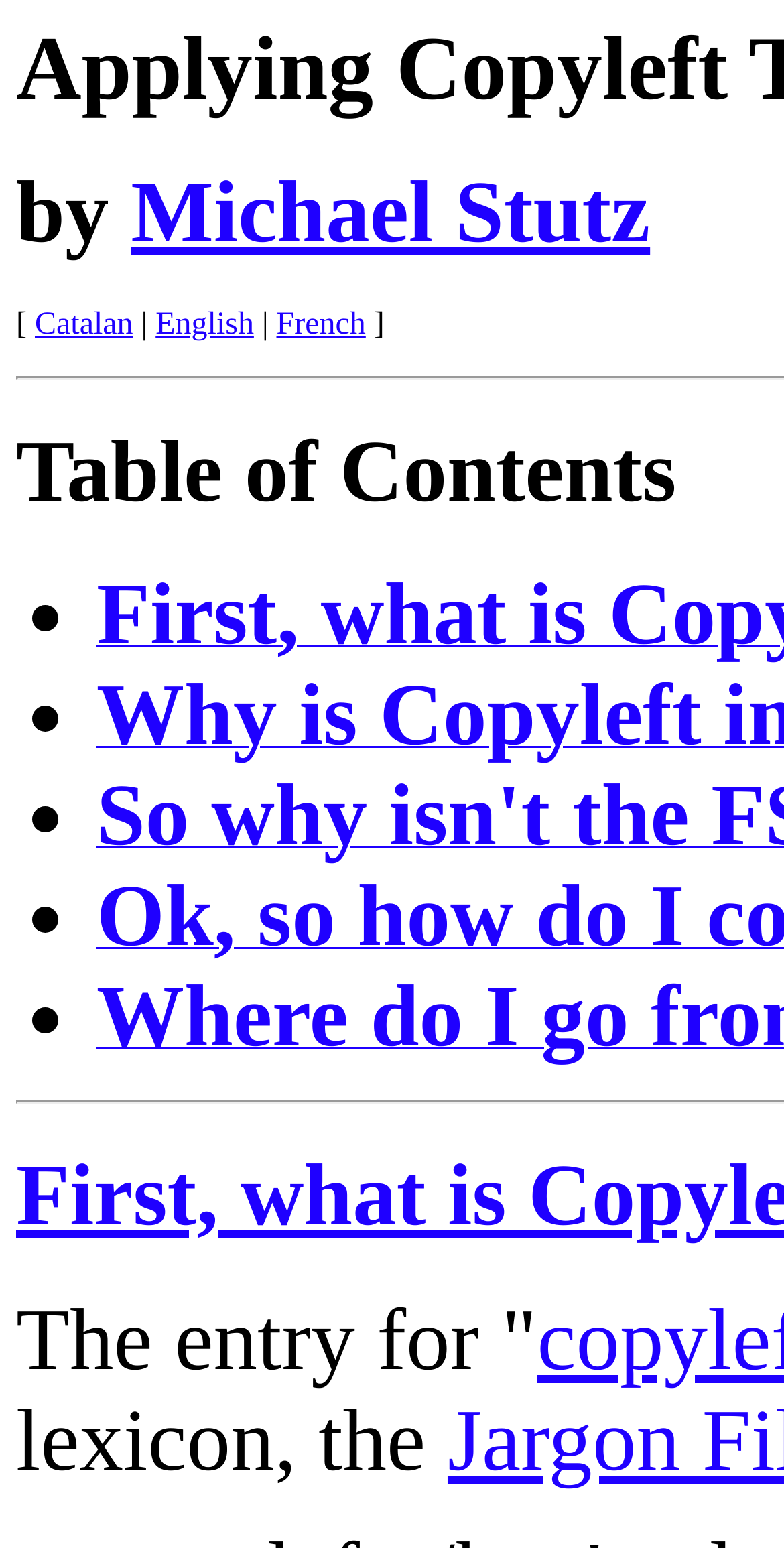Please provide a comprehensive response to the question based on the details in the image: What is the layout of the language links?

The language links, which include Catalan, English, and French, are laid out horizontally next to each other at the top of the webpage. This is evident from their bounding box coordinates, which indicate that they are positioned side by side.